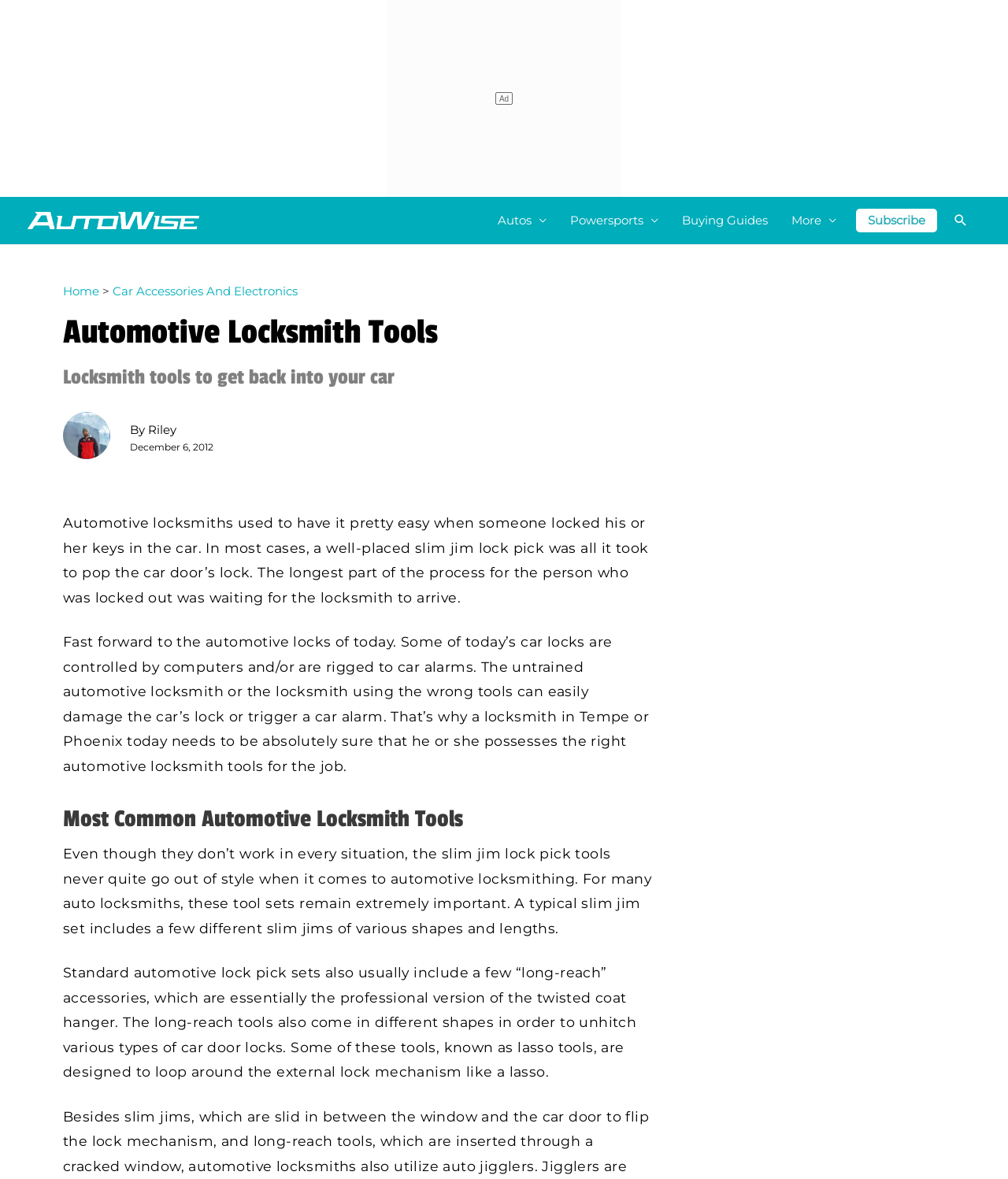What is the purpose of slim jim lock pick tools?
Answer the question with as much detail as possible.

The purpose of slim jim lock pick tools can be inferred from the text 'the slim jim lock pick tools never quite go out of style when it comes to automotive locksmithing.' and the context of the article, which suggests that these tools are used to unlock car doors.